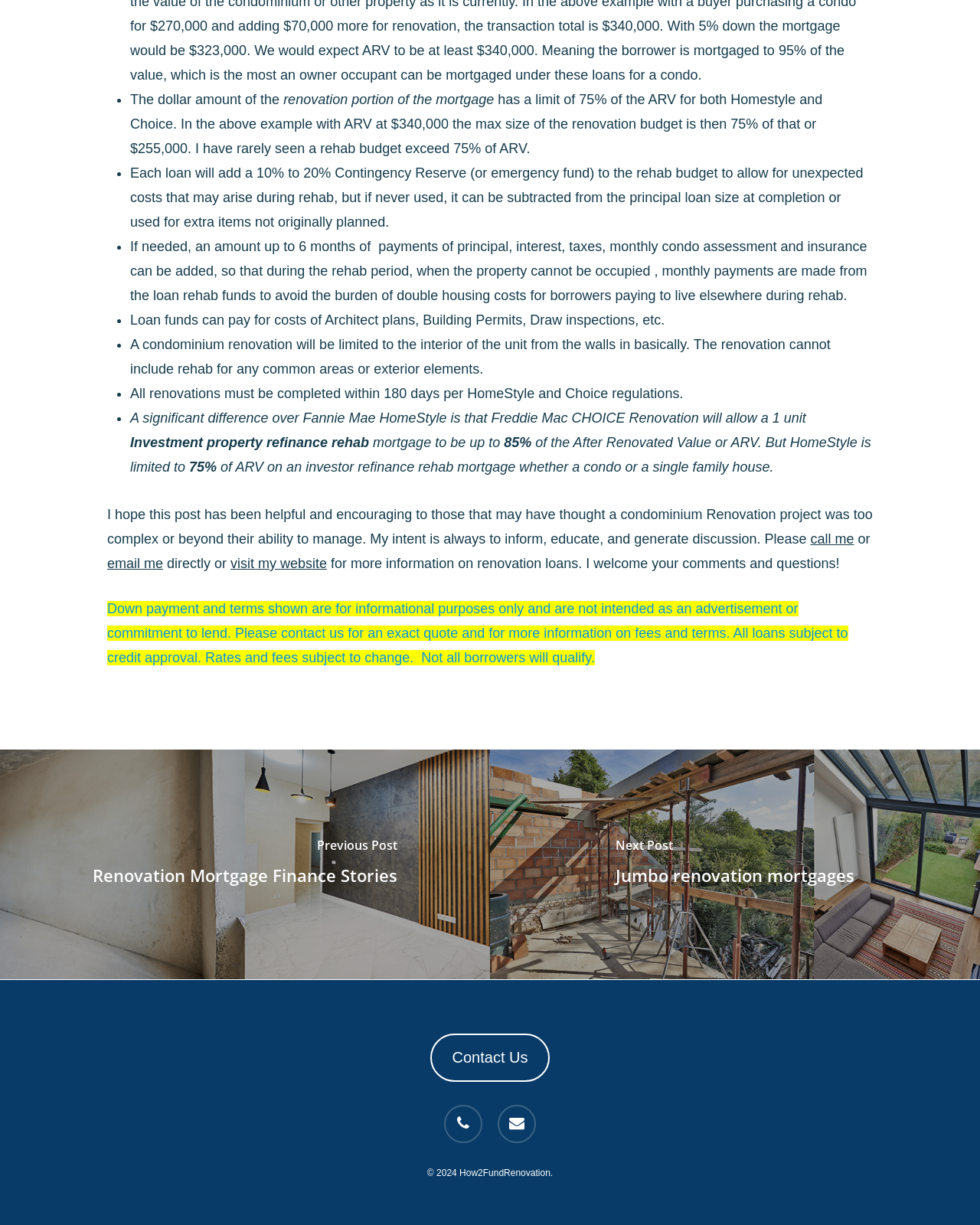Please locate the bounding box coordinates for the element that should be clicked to achieve the following instruction: "go to 'Contact Us'". Ensure the coordinates are given as four float numbers between 0 and 1, i.e., [left, top, right, bottom].

[0.439, 0.844, 0.561, 0.883]